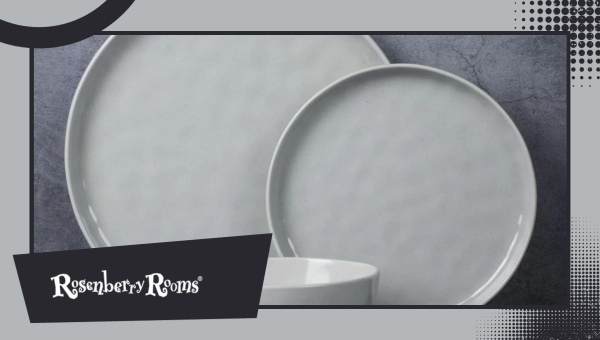Provide a short answer using a single word or phrase for the following question: 
What is the brand name of the product?

Rosenberry Rooms